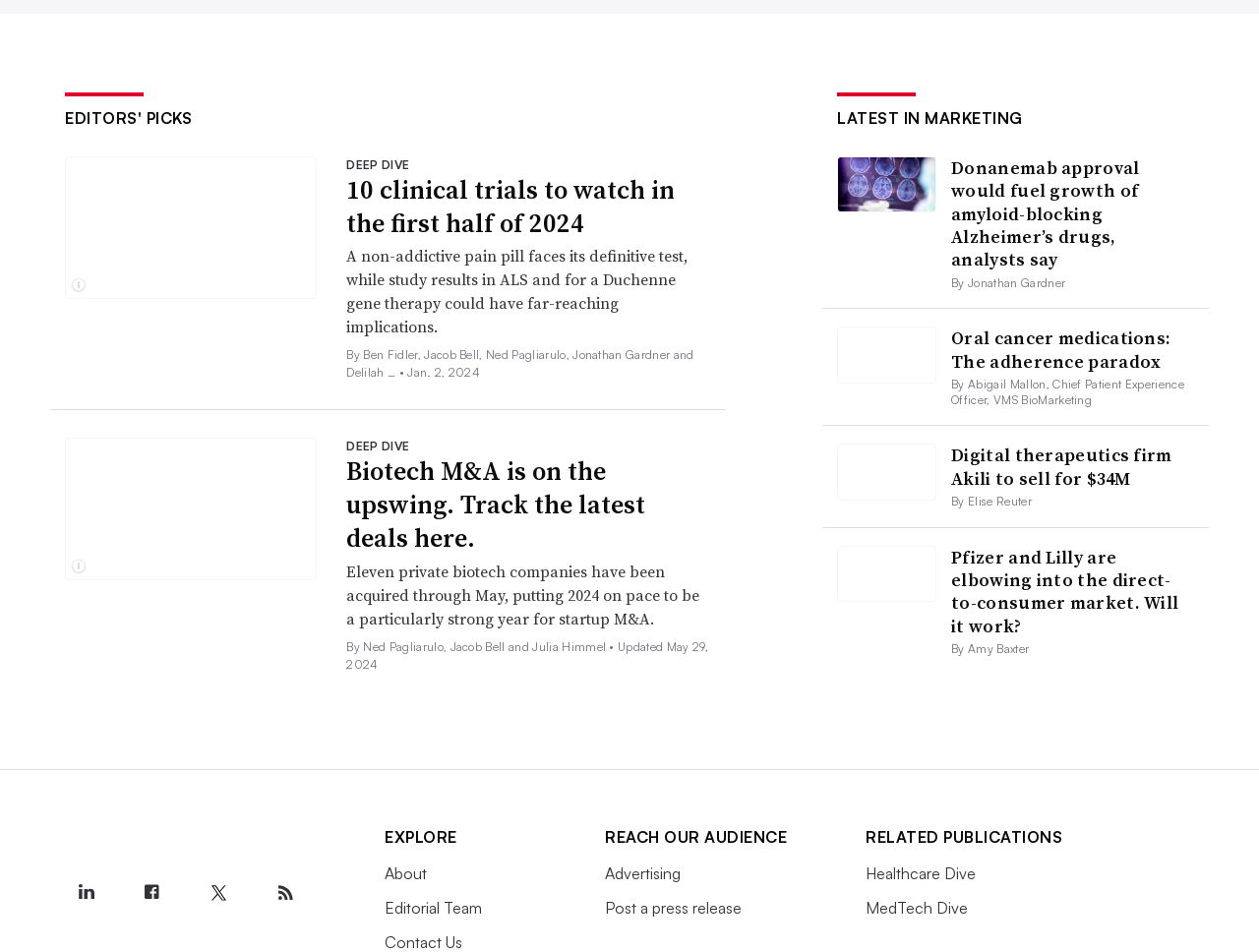Given the description of the UI element: "Contact Us", predict the bounding box coordinates in the form of [left, top, right, bottom], with each value being a float between 0 and 1.

[0.306, 0.979, 0.367, 1.0]